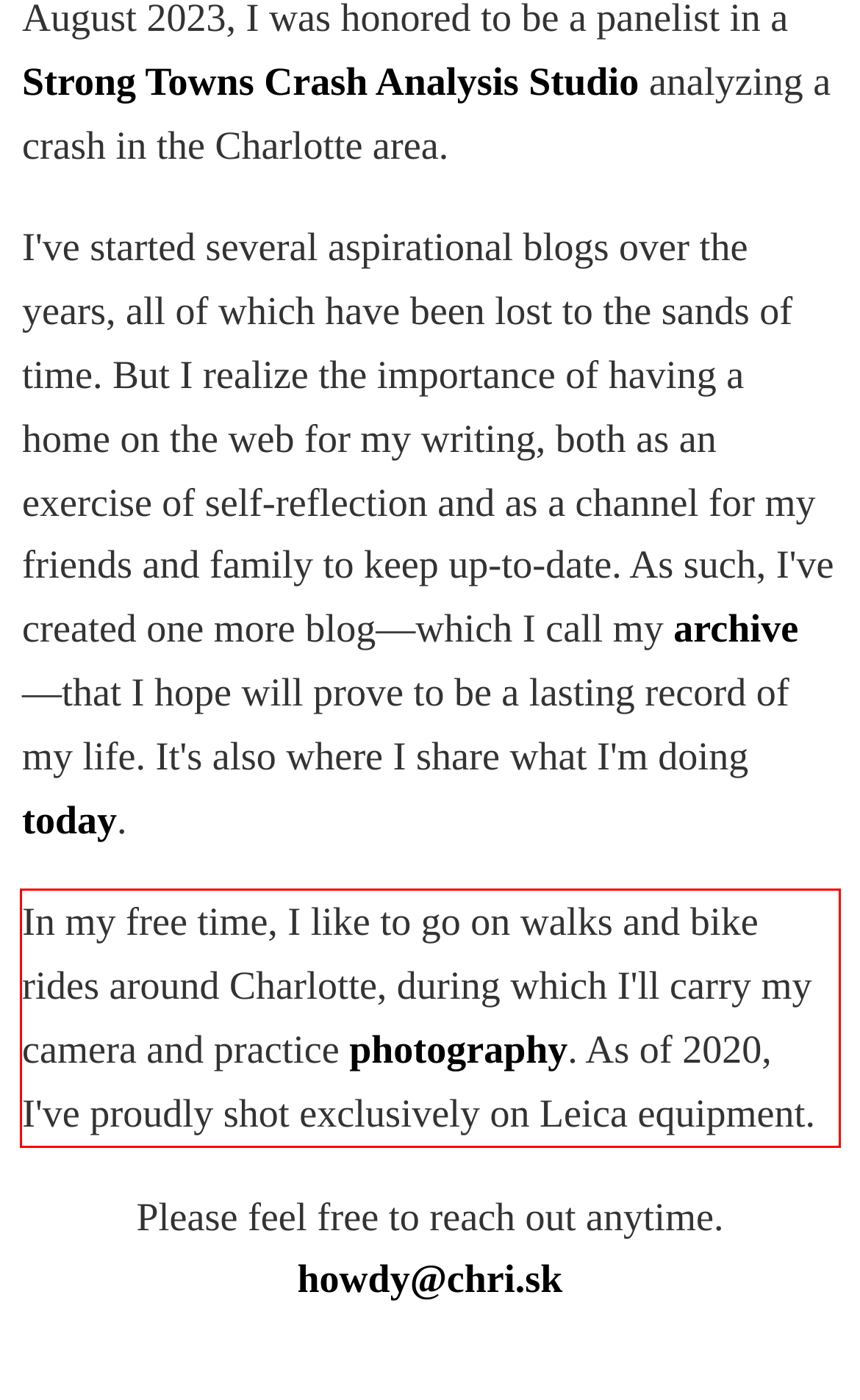Given a screenshot of a webpage containing a red rectangle bounding box, extract and provide the text content found within the red bounding box.

In my free time, I like to go on walks and bike rides around Charlotte, during which I'll carry my camera and practice photography. As of 2020, I've proudly shot exclusively on Leica equipment.